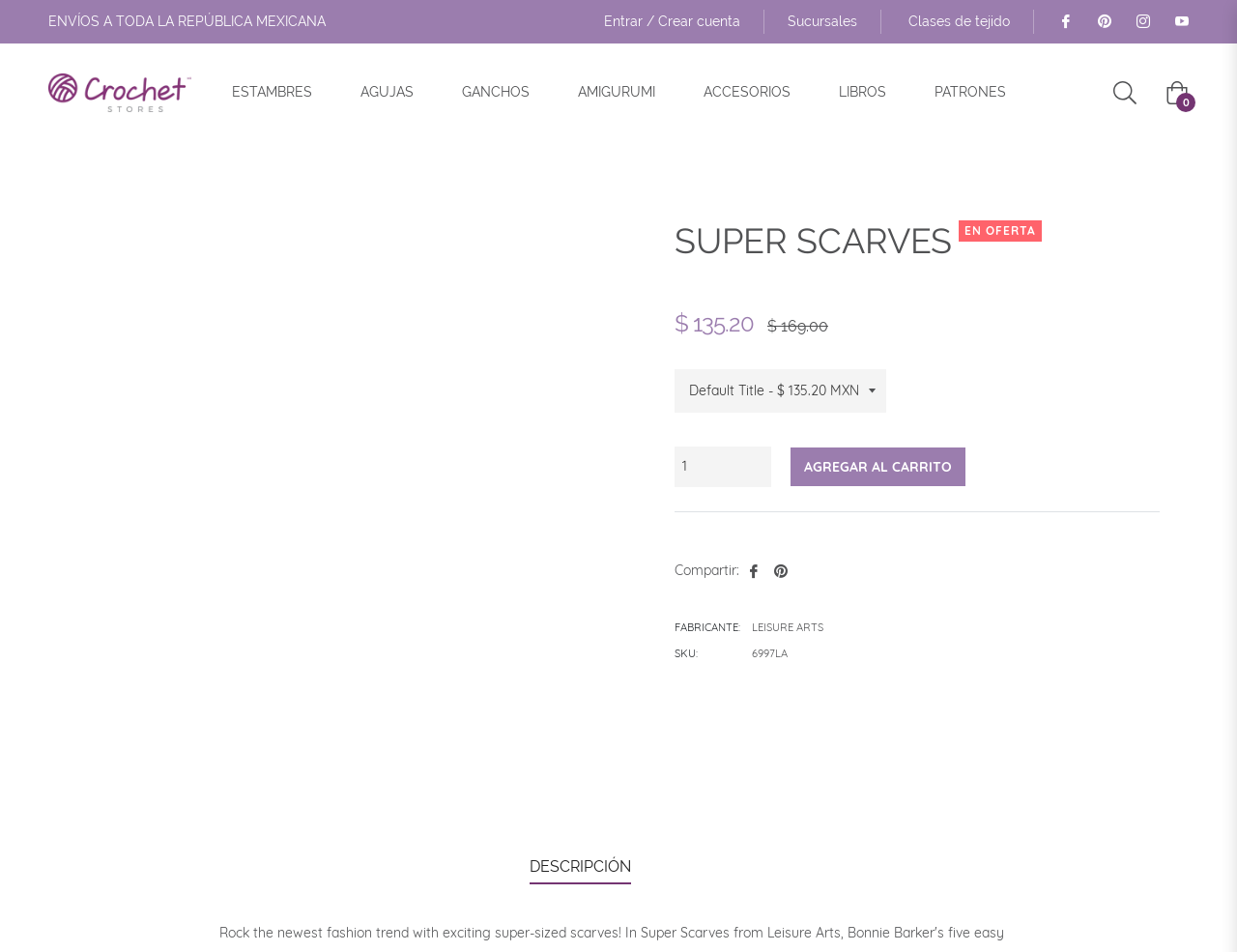Identify the bounding box coordinates for the element you need to click to achieve the following task: "Click on AGREGAR AL CARRITO". Provide the bounding box coordinates as four float numbers between 0 and 1, in the form [left, top, right, bottom].

[0.639, 0.47, 0.78, 0.511]